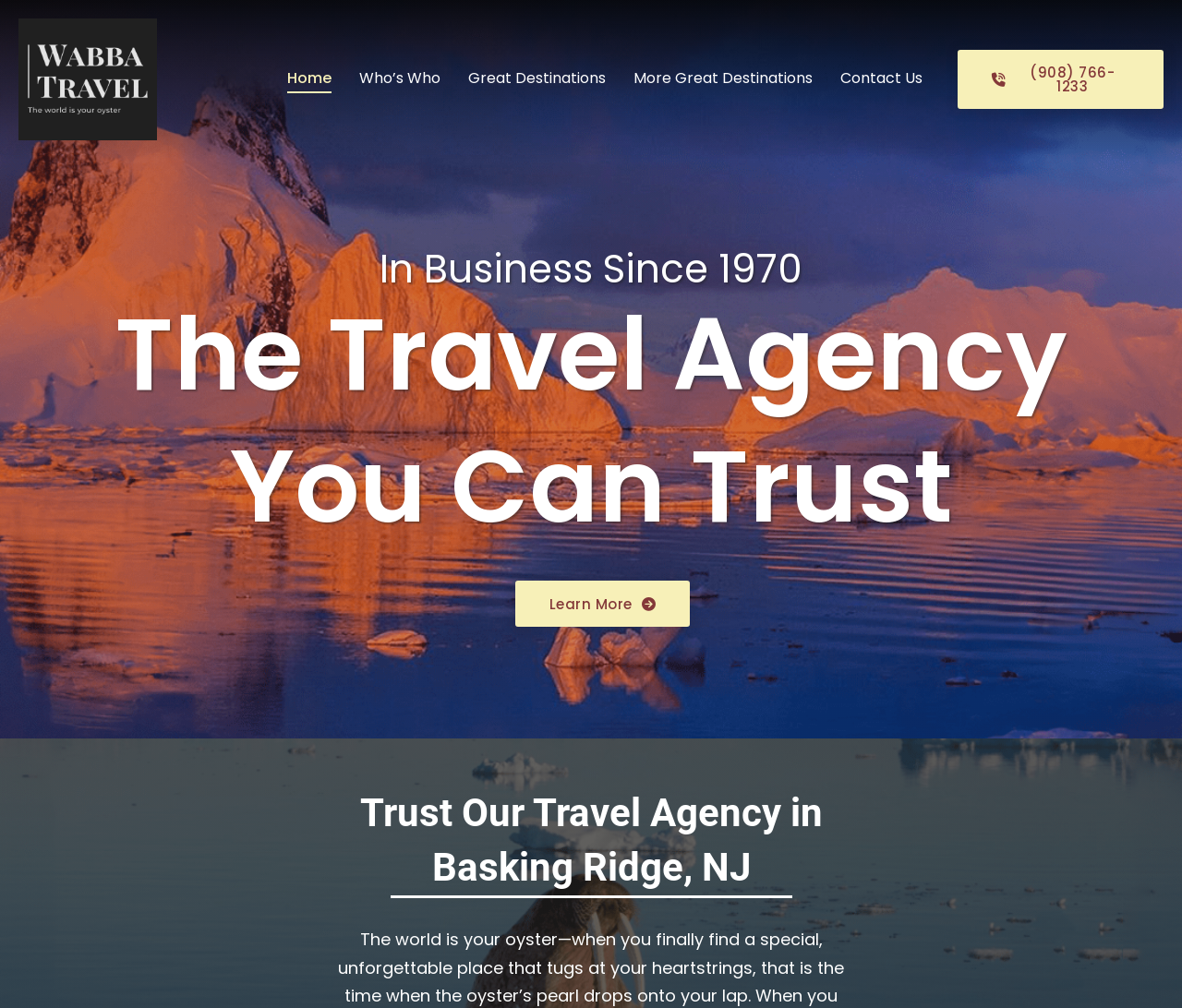Find the bounding box coordinates of the clickable region needed to perform the following instruction: "Contact Wabba Travel". The coordinates should be provided as four float numbers between 0 and 1, i.e., [left, top, right, bottom].

[0.711, 0.065, 0.78, 0.092]